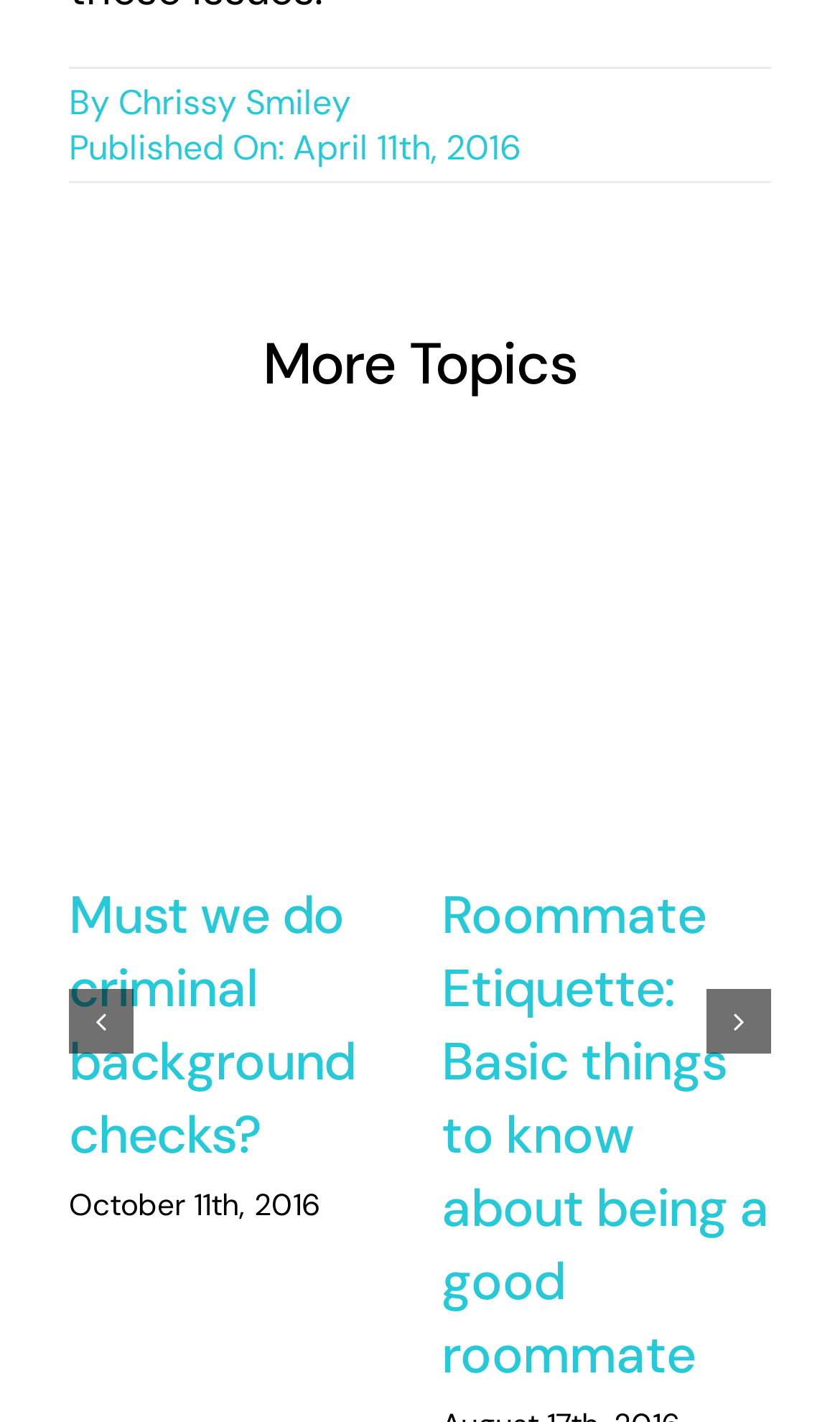What is the purpose of the 'Previous slide' button?
Use the information from the screenshot to give a comprehensive response to the question.

The purpose of the 'Previous slide' button can be inferred by its text and its location. It is a button element located at the bottom of the page, and its text is 'Previous slide', which suggests that it is used to navigate to the previous slide.